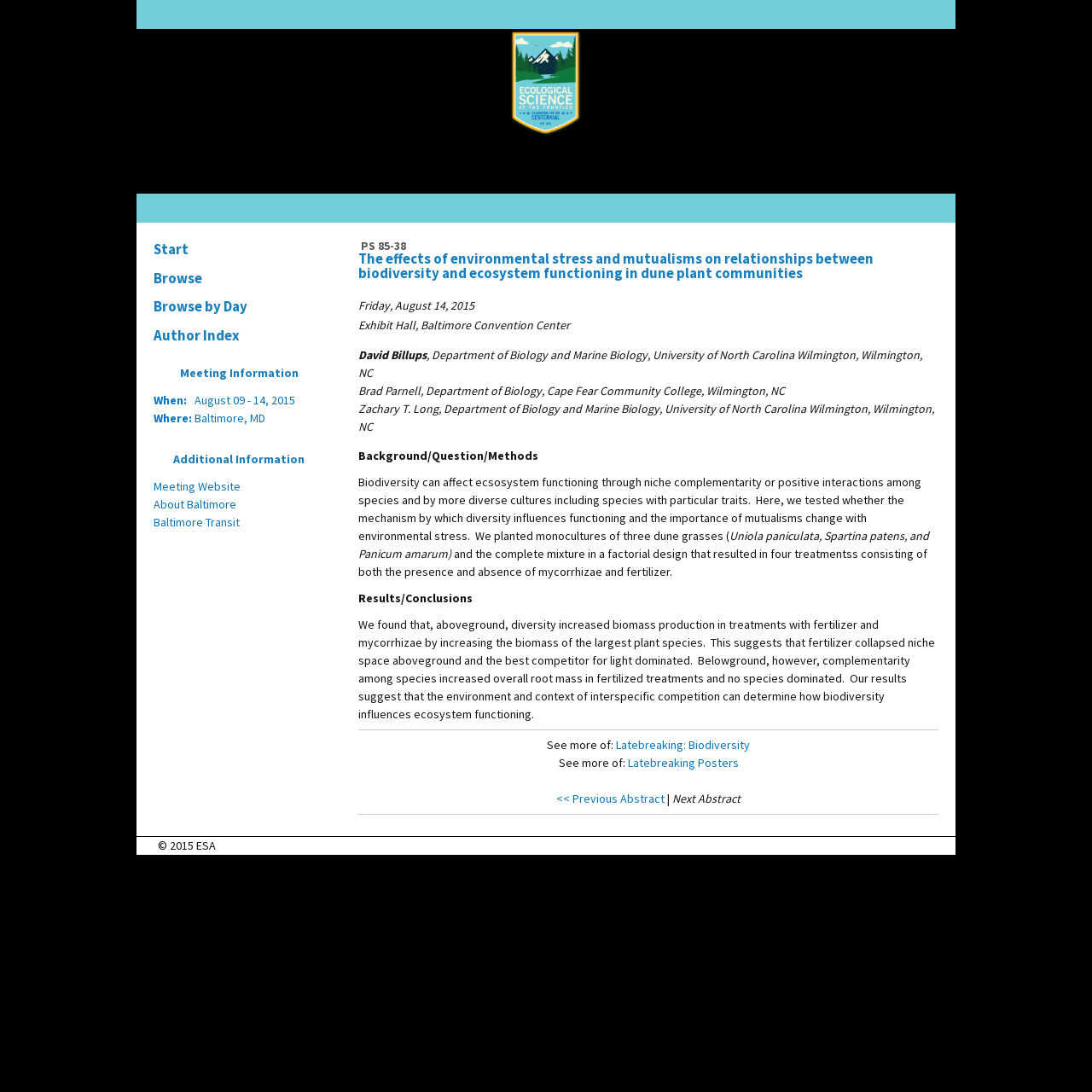Please identify the bounding box coordinates of the clickable area that will allow you to execute the instruction: "Click the 'Start' link".

[0.133, 0.216, 0.305, 0.242]